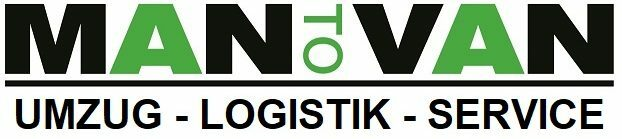Offer a thorough description of the image.

The image features the logo of "Mantovan," a company specializing in relocation and logistics services. The logo prominently displays the name "MAN to VAN," with the word "to" cleverly integrated between "MAN" and "VAN" using a different font style to create visual interest. Below the main title, the services are succinctly described with the words "UMZUG," "LOGISTIK," and "SERVICE," indicating the company's focus on moving, logistics, and various customer services. The color scheme, which includes bold green and black text, enhances its visibility and appeal, making it easily recognizable for clients seeking comprehensive moving solutions.